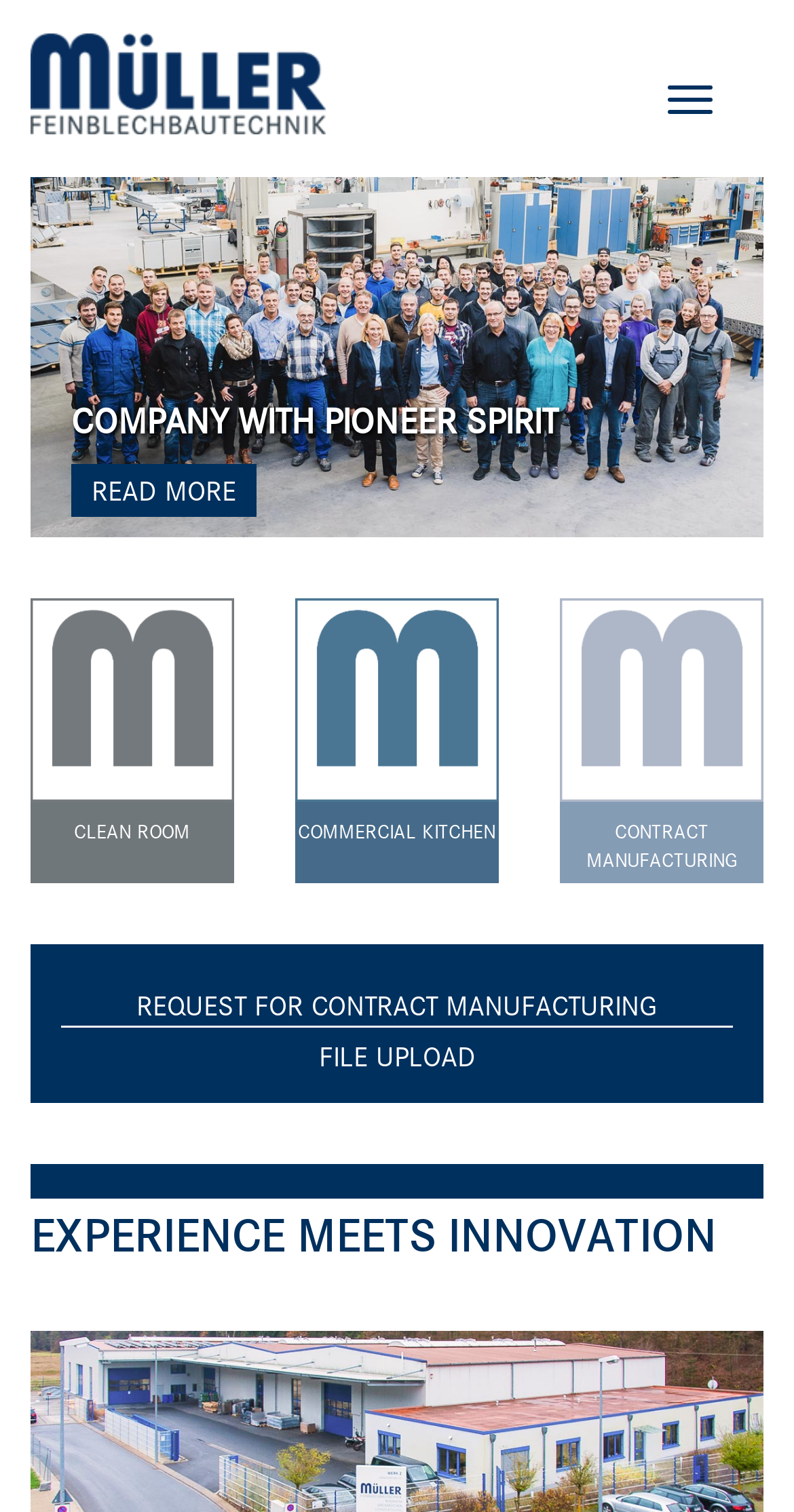Refer to the image and provide an in-depth answer to the question:
How many figures are there on the page?

There are three figures on the page, each containing an image and a figcaption, which are located in the links with IDs 130, 131, and 132.